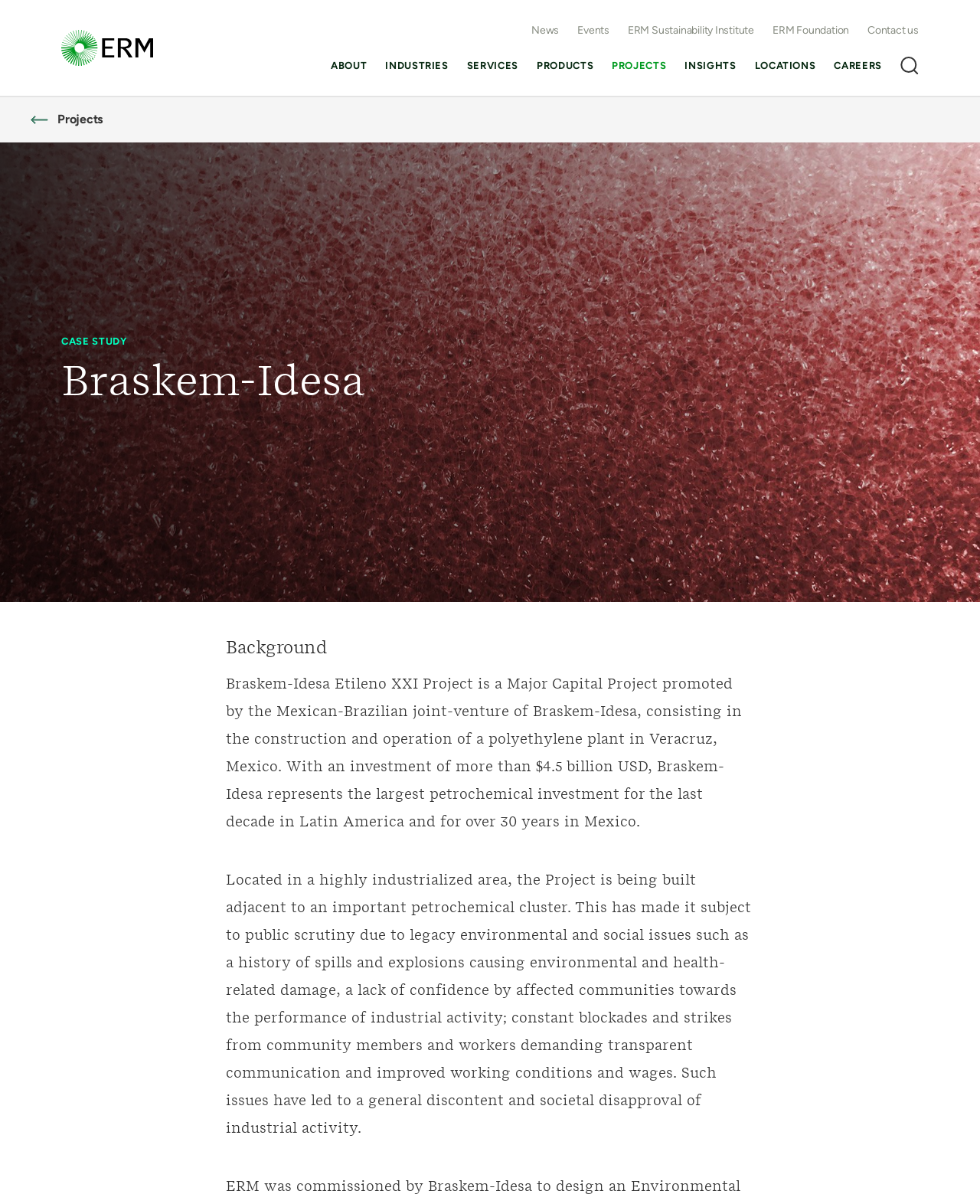Predict the bounding box of the UI element that fits this description: "Contact us".

[0.885, 0.015, 0.938, 0.035]